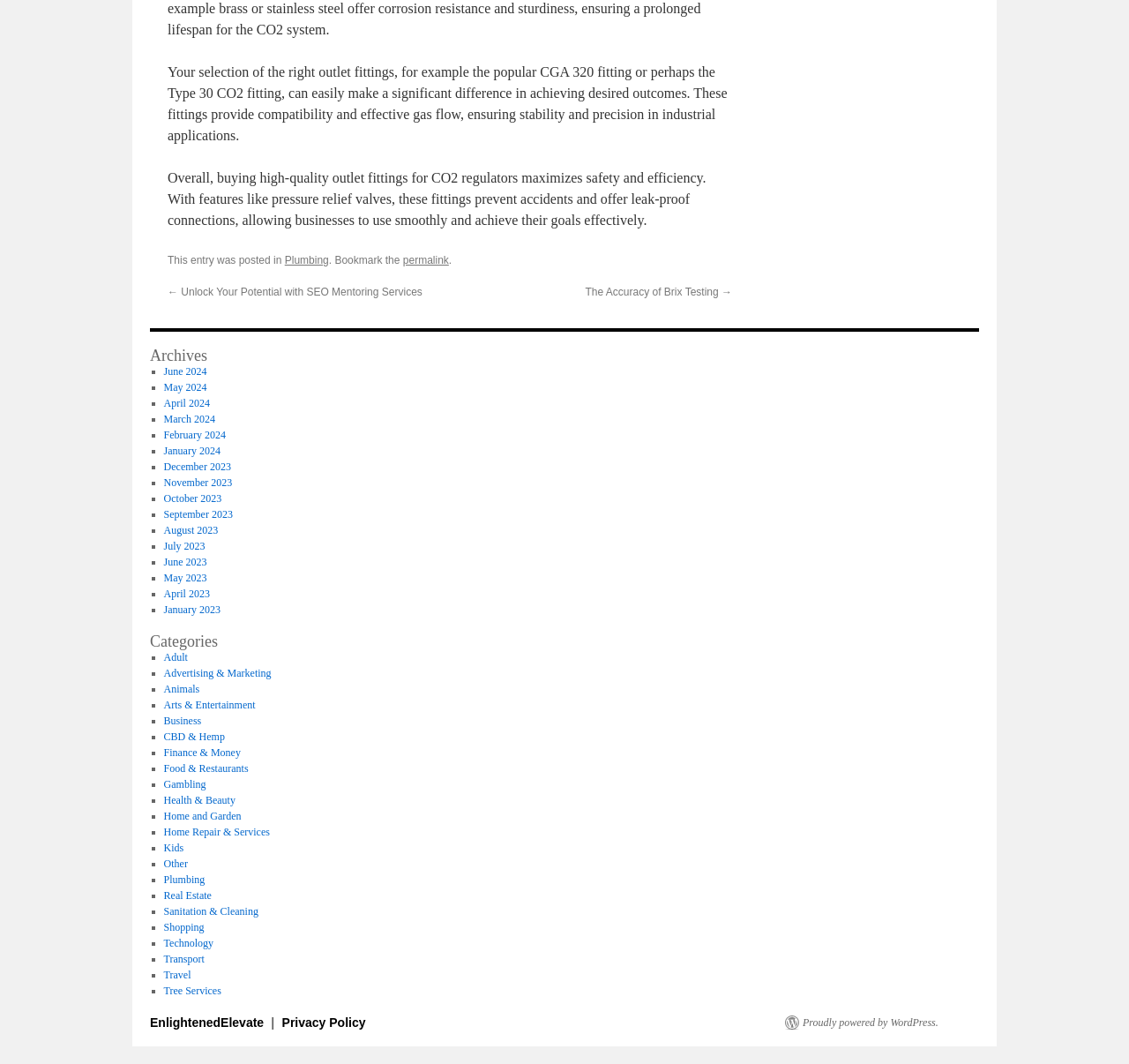What is the category of the link 'Plumbing'?
Observe the image and answer the question with a one-word or short phrase response.

Category